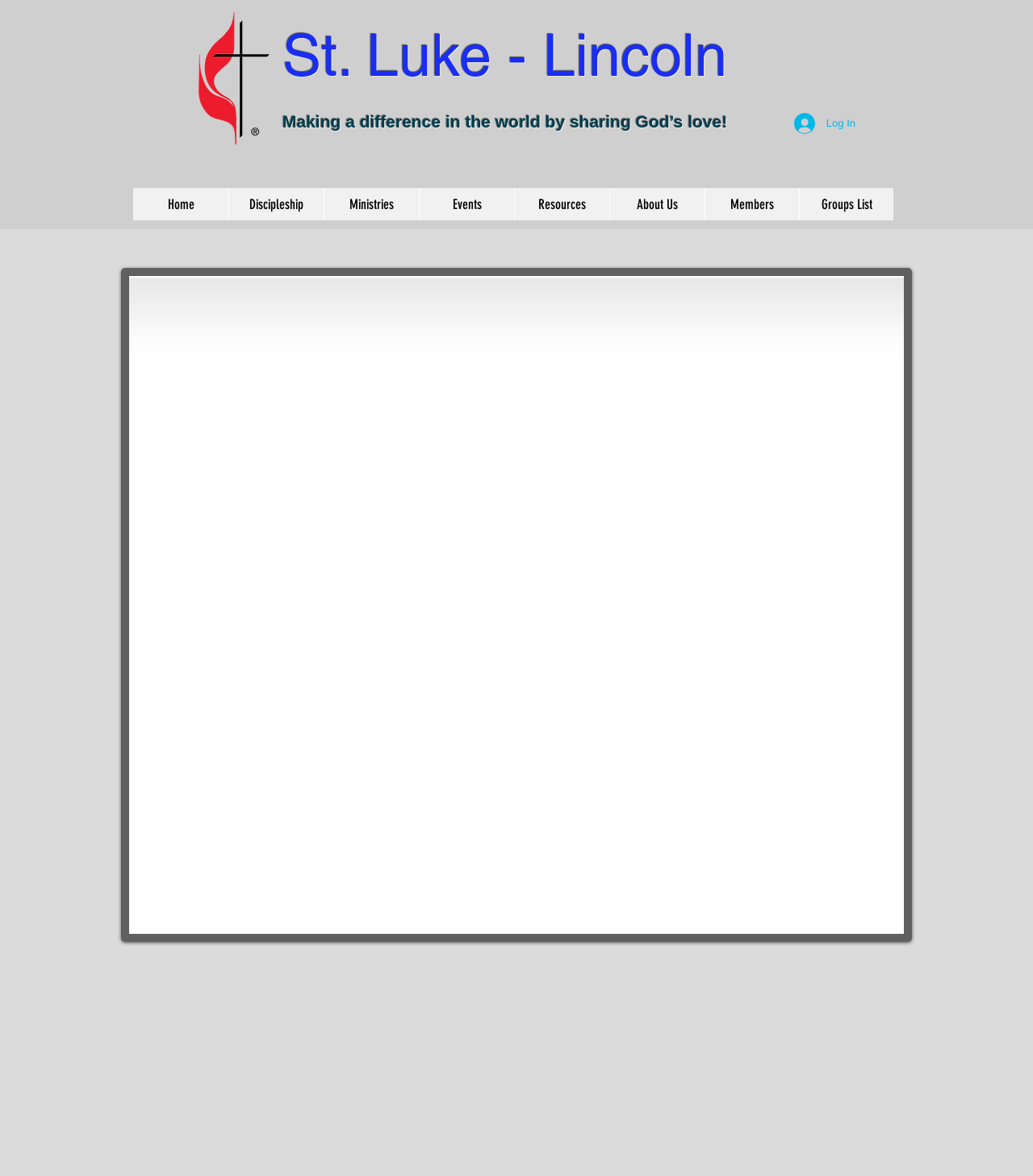Locate the coordinates of the bounding box for the clickable region that fulfills this instruction: "Explore the Discipleship section".

[0.221, 0.16, 0.313, 0.188]